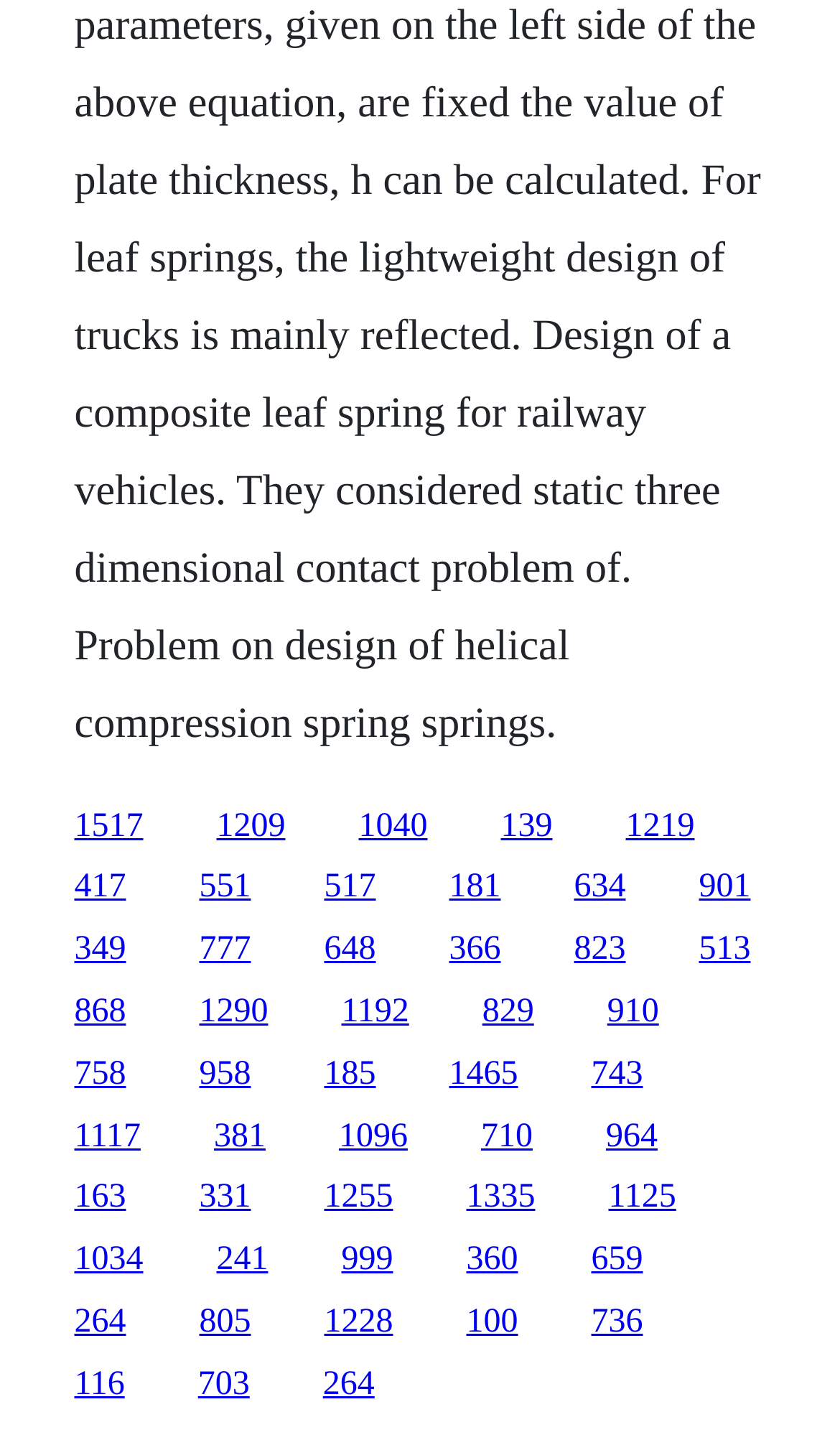Locate the bounding box coordinates of the clickable area needed to fulfill the instruction: "click the first link".

[0.088, 0.562, 0.171, 0.588]